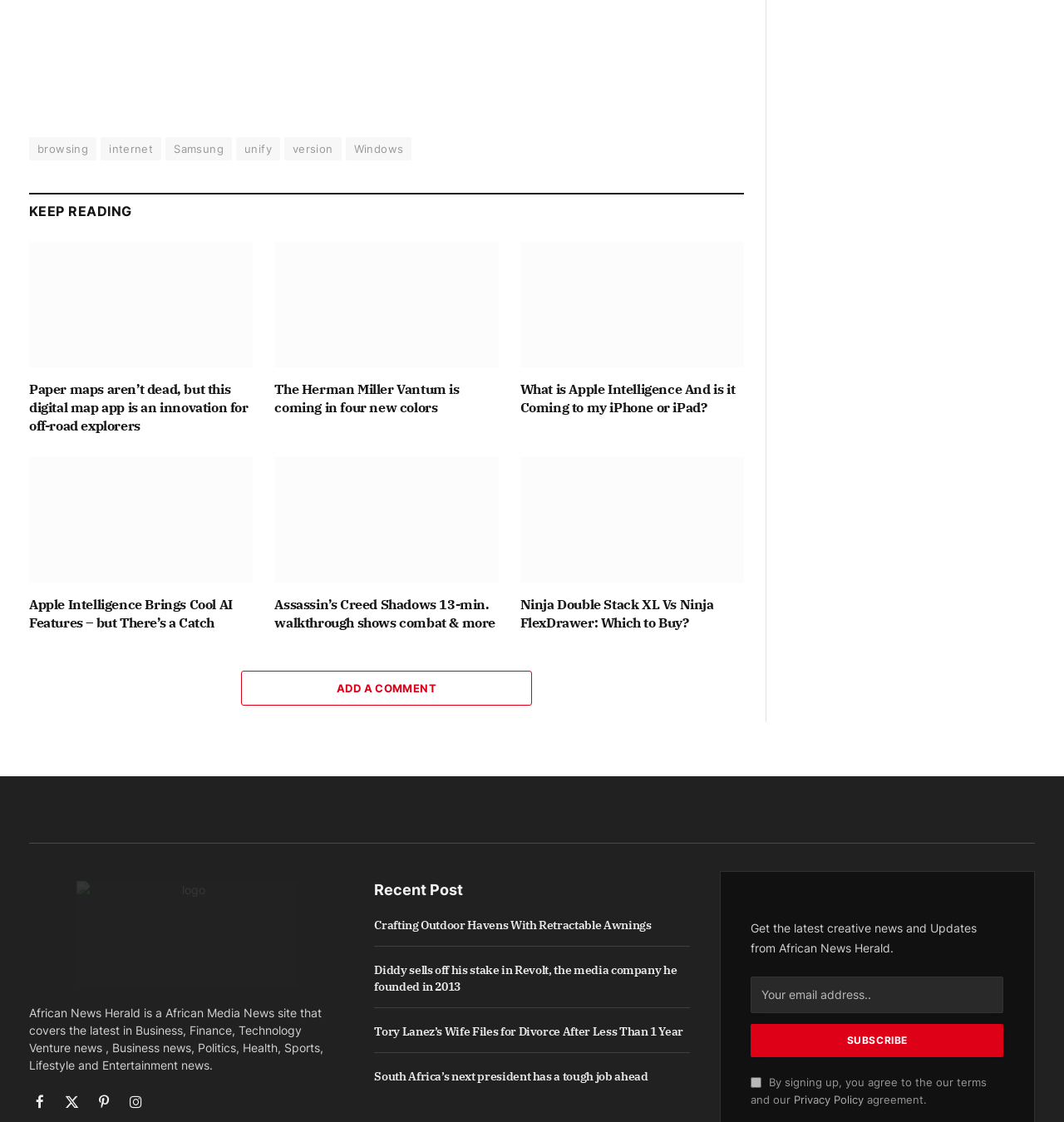Please identify the bounding box coordinates for the region that you need to click to follow this instruction: "Click on the 'logo' link".

[0.072, 0.785, 0.279, 0.88]